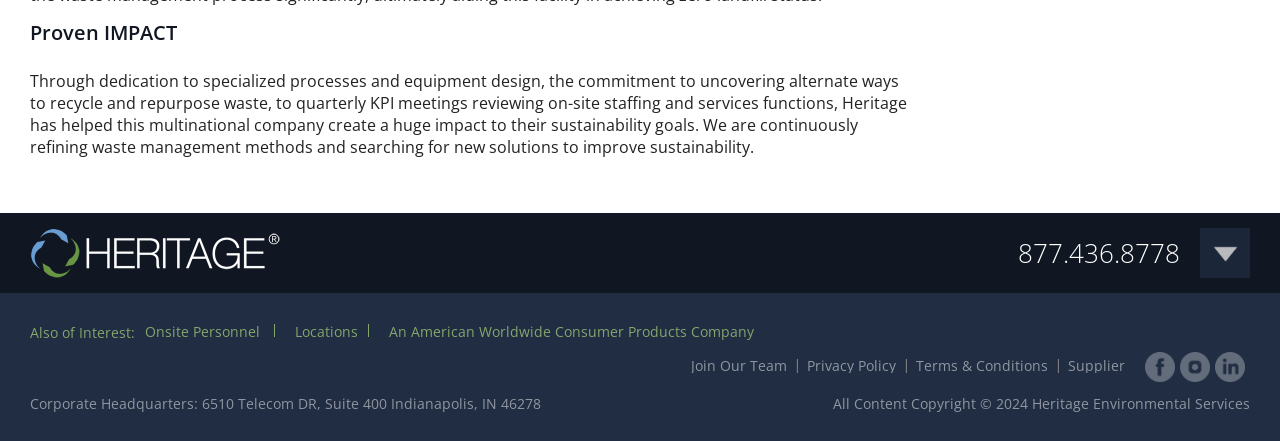Please mark the bounding box coordinates of the area that should be clicked to carry out the instruction: "Follow Heritage on Facebook".

[0.895, 0.798, 0.918, 0.889]